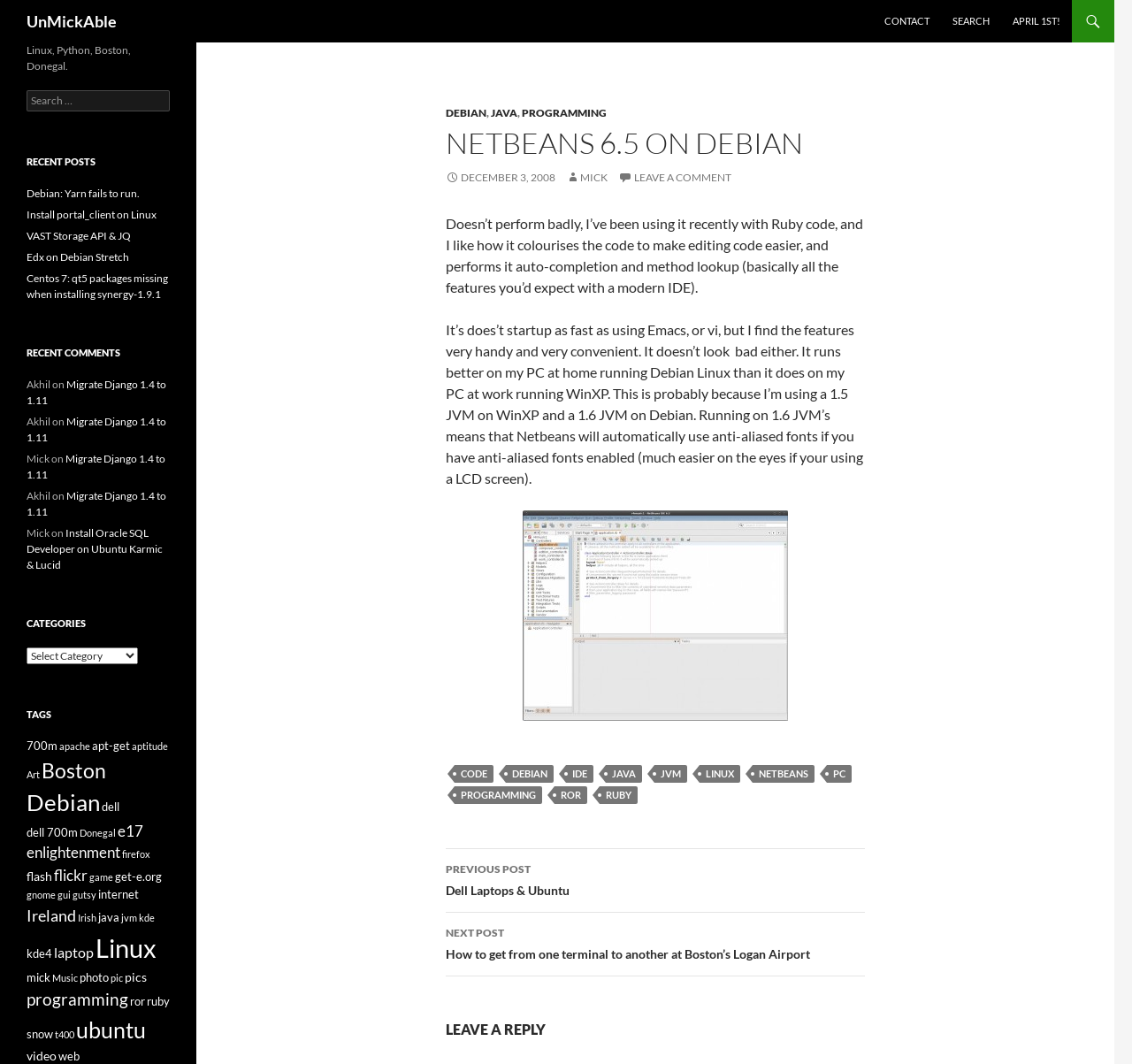Please locate the bounding box coordinates for the element that should be clicked to achieve the following instruction: "Search for something". Ensure the coordinates are given as four float numbers between 0 and 1, i.e., [left, top, right, bottom].

[0.023, 0.085, 0.15, 0.105]